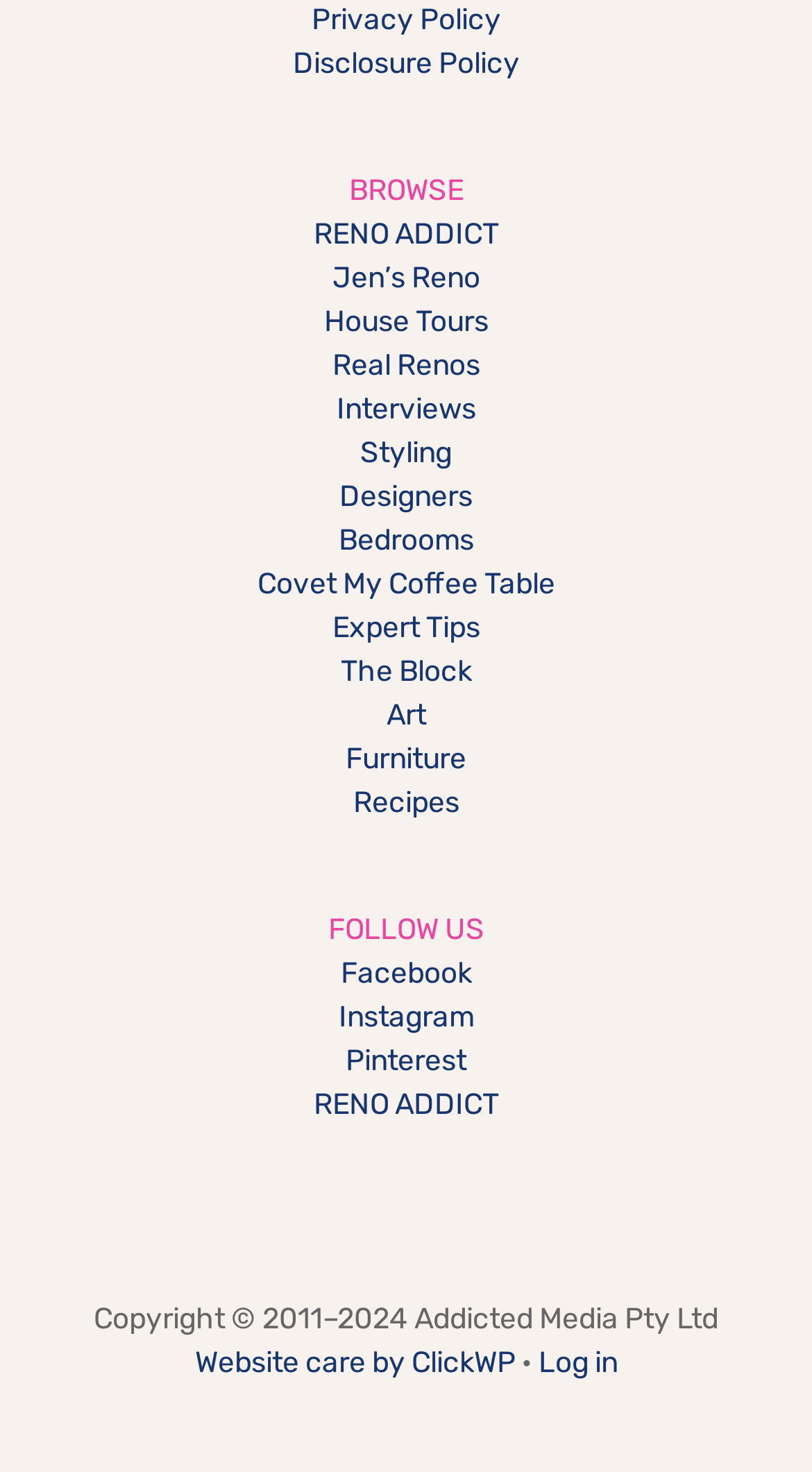What is the copyright year range?
From the screenshot, supply a one-word or short-phrase answer.

2011-2024